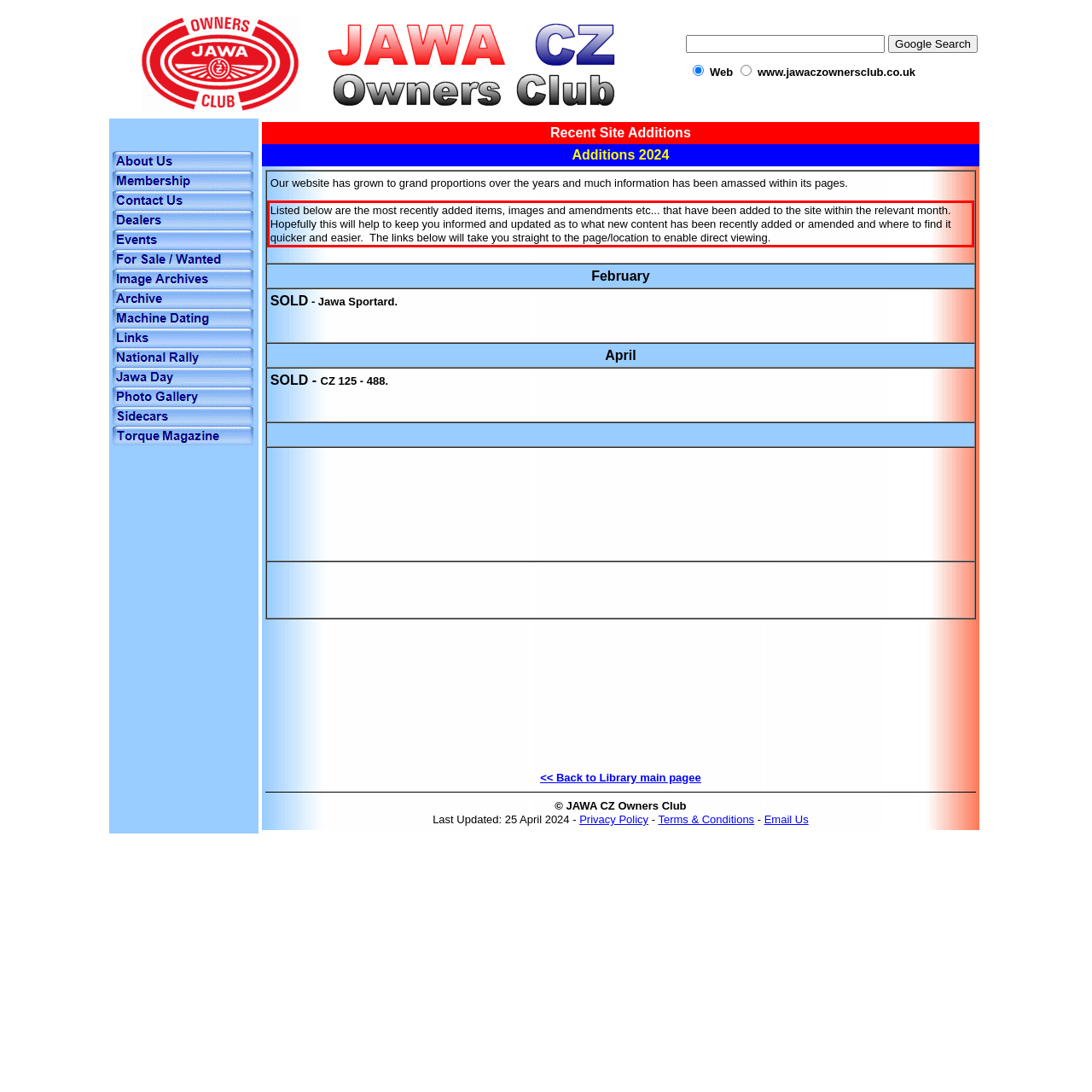Using OCR, extract the text content found within the red bounding box in the given webpage screenshot.

Listed below are the most recently added items, images and amendments etc... that have been added to the site within the relevant month. Hopefully this will help to keep you informed and updated as to what new content has been recently added or amended and where to find it quicker and easier. The links below will take you straight to the page/location to enable direct viewing.